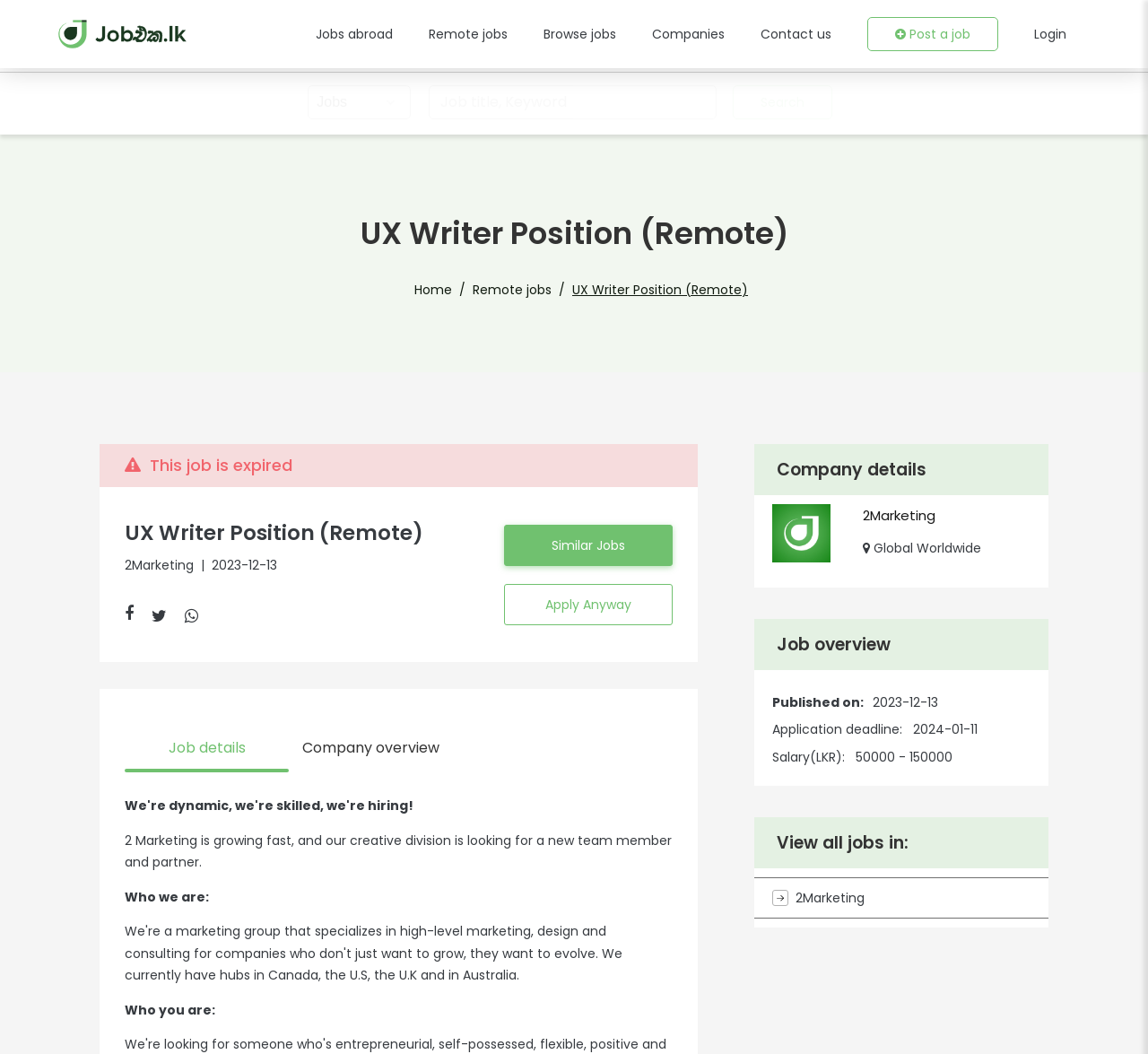Find the bounding box coordinates corresponding to the UI element with the description: "Post a job". The coordinates should be formatted as [left, top, right, bottom], with values as floats between 0 and 1.

[0.761, 0.016, 0.871, 0.049]